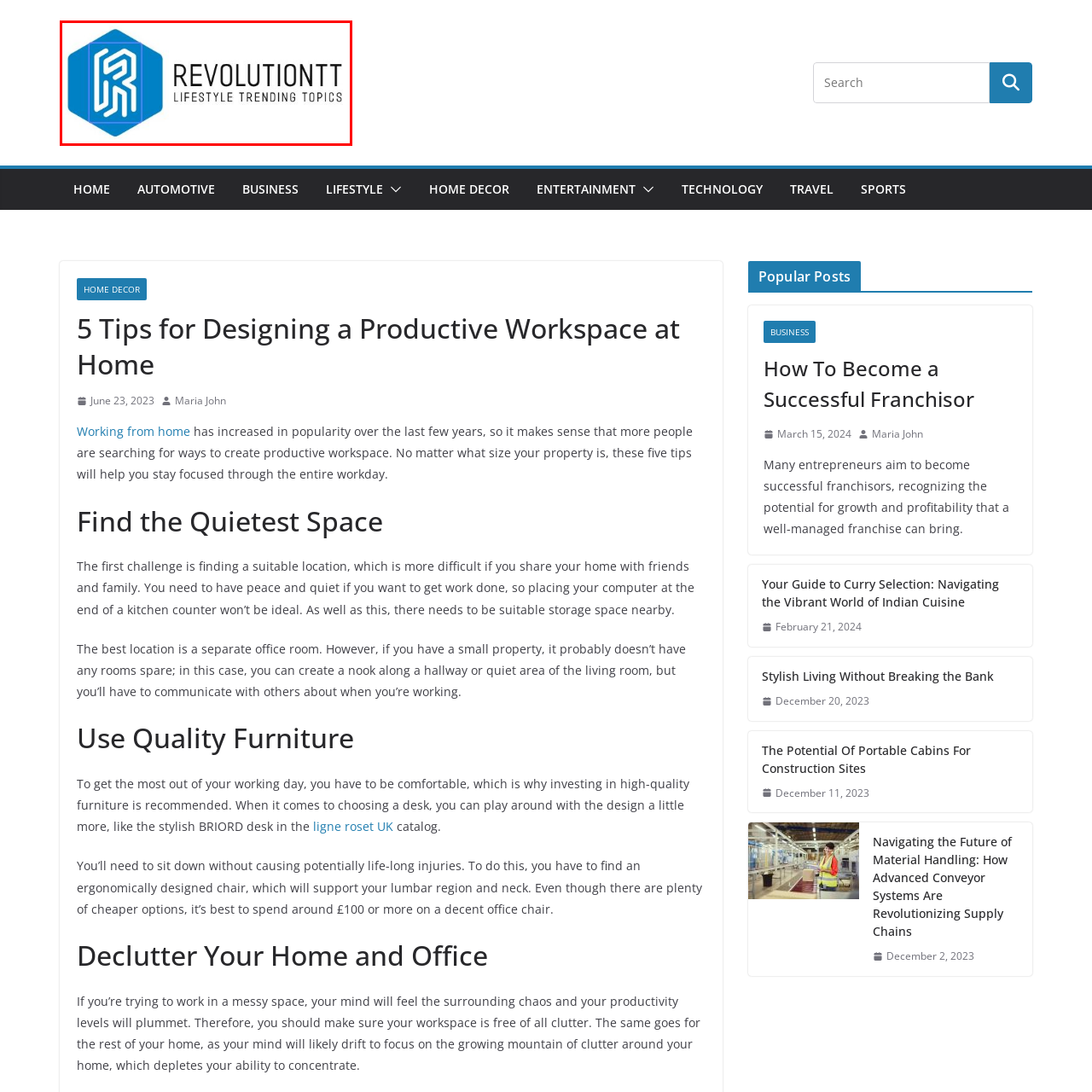What color is the background of the logo?
Analyze the image marked by the red bounding box and respond with an in-depth answer considering the visual clues.

The logo of RevolutionTT incorporates a blue background, which provides a striking contrast to the stylized initials 'R' and 'T' formed by interlocking lines, creating a visually appealing design.